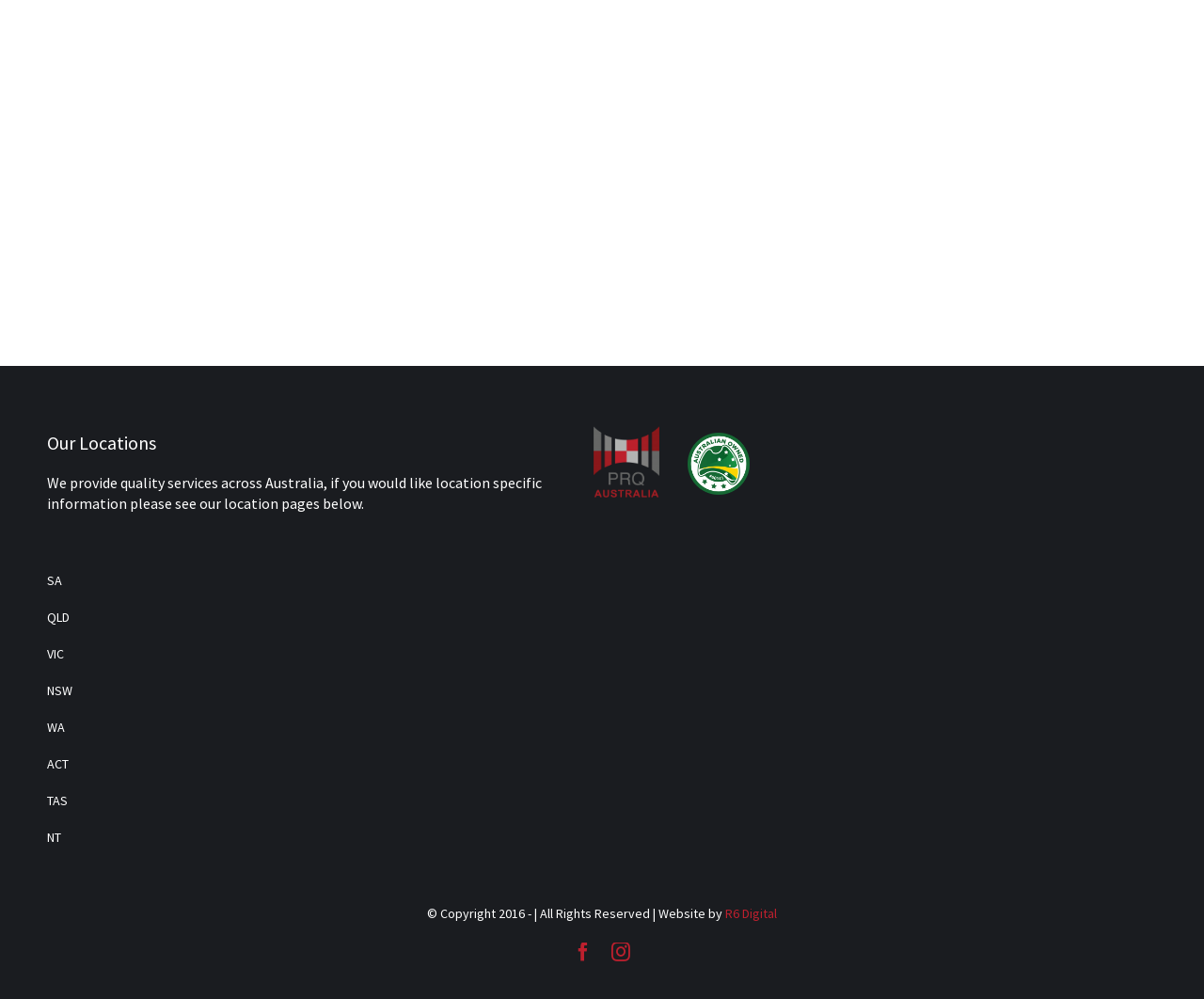What is the company's logo?
Using the image as a reference, answer the question with a short word or phrase.

PRQ Australia Logo